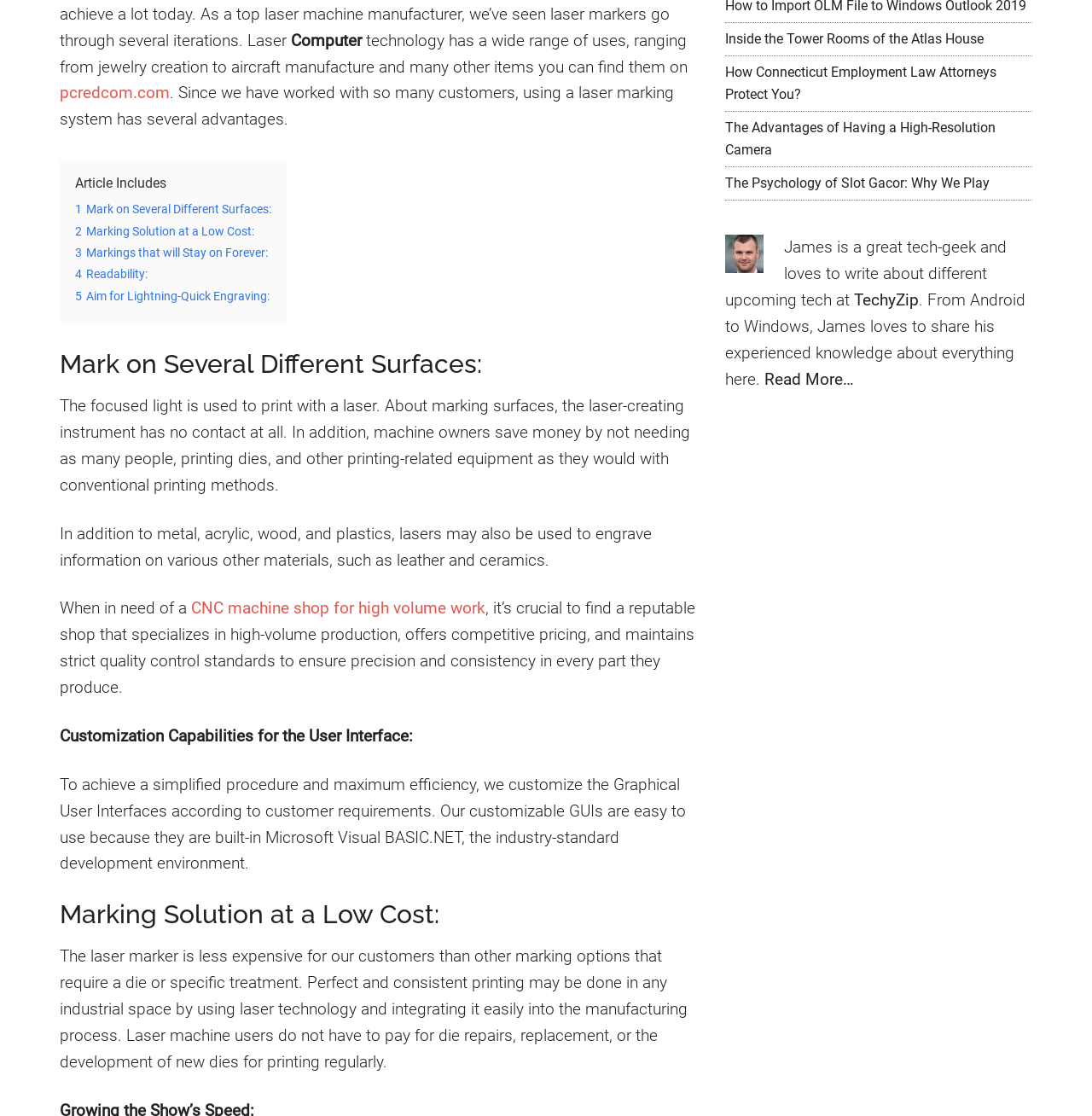Given the element description "4 Readability:", identify the bounding box of the corresponding UI element.

[0.069, 0.24, 0.135, 0.253]